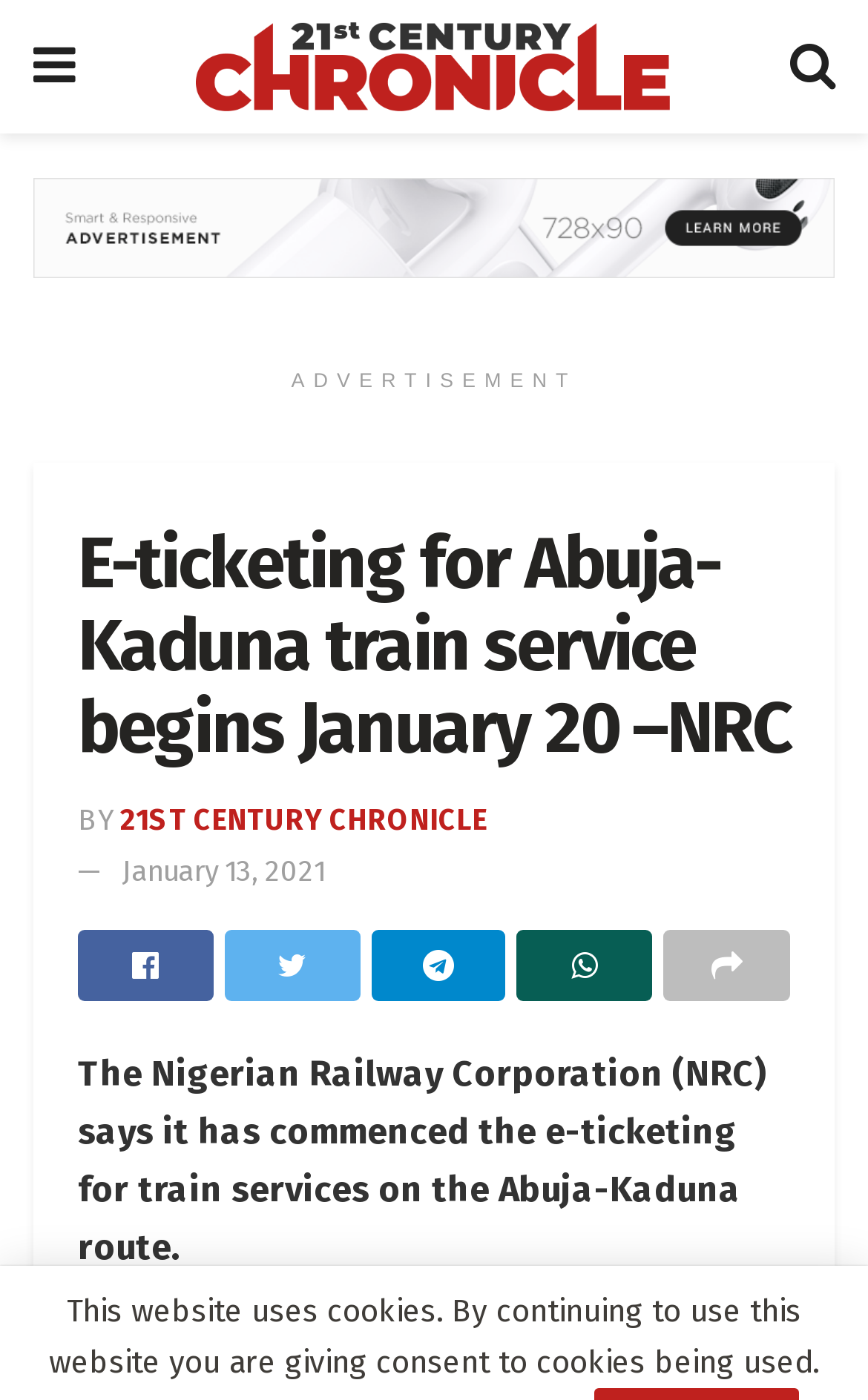Find and specify the bounding box coordinates that correspond to the clickable region for the instruction: "Click the e-ticketing information link".

[0.09, 0.664, 0.246, 0.715]